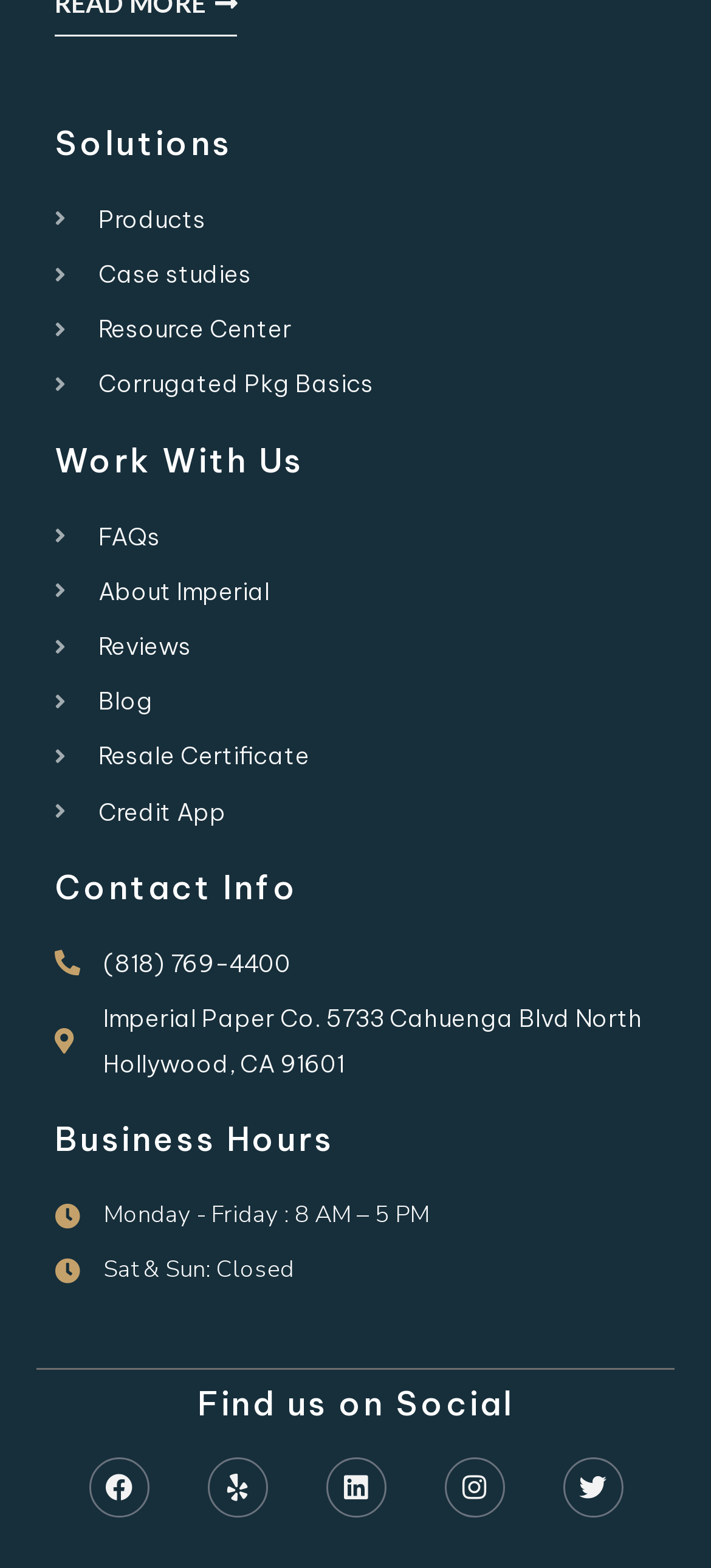Using the information in the image, could you please answer the following question in detail:
What is the phone number of the company?

I found the phone number by looking at the contact information section, where it says '(818) 769-4400'.